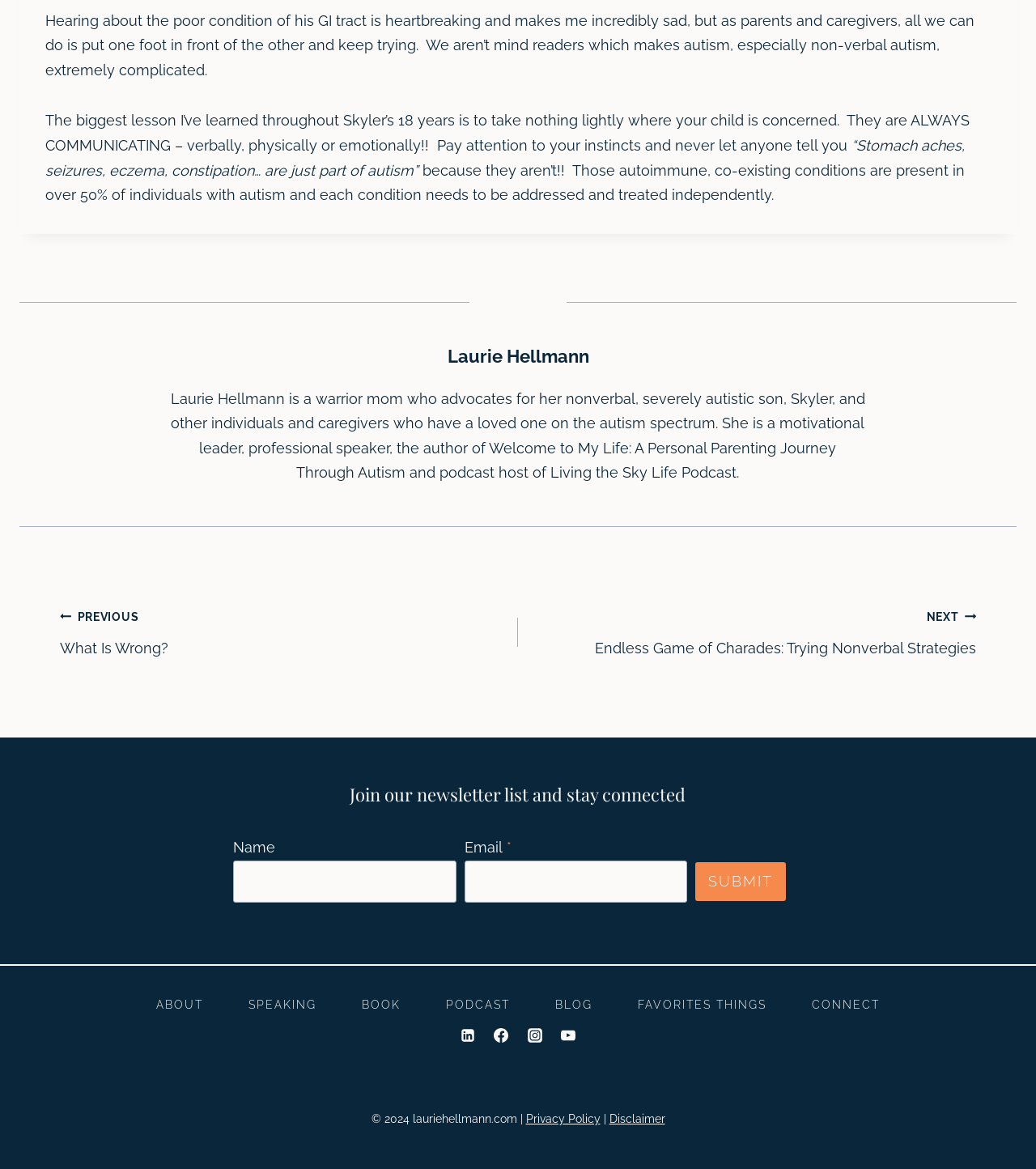What is the topic of the podcast hosted by Laurie Hellmann?
Use the image to give a comprehensive and detailed response to the question.

The answer can be found by reading the text associated with the image of Laurie Hellmann, which describes her as the host of the podcast 'Living the Sky Life Podcast'.